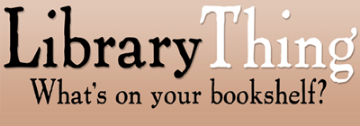Give a meticulous account of what the image depicts.

The image features a logo for "LibraryThing," which is a social cataloging application designed for book lovers. The logo prominently displays "LibraryThing" in a bold, stylized font with "What’s on your bookshelf?" written underneath in a more casual script. The color palette includes warm tones that create an inviting and friendly atmosphere, appealing to avid readers and book collectors. This logo encapsulates the essence of community and sharing among book enthusiasts, emphasizing the platform's focus on cataloging personal libraries and discovering what others are reading.